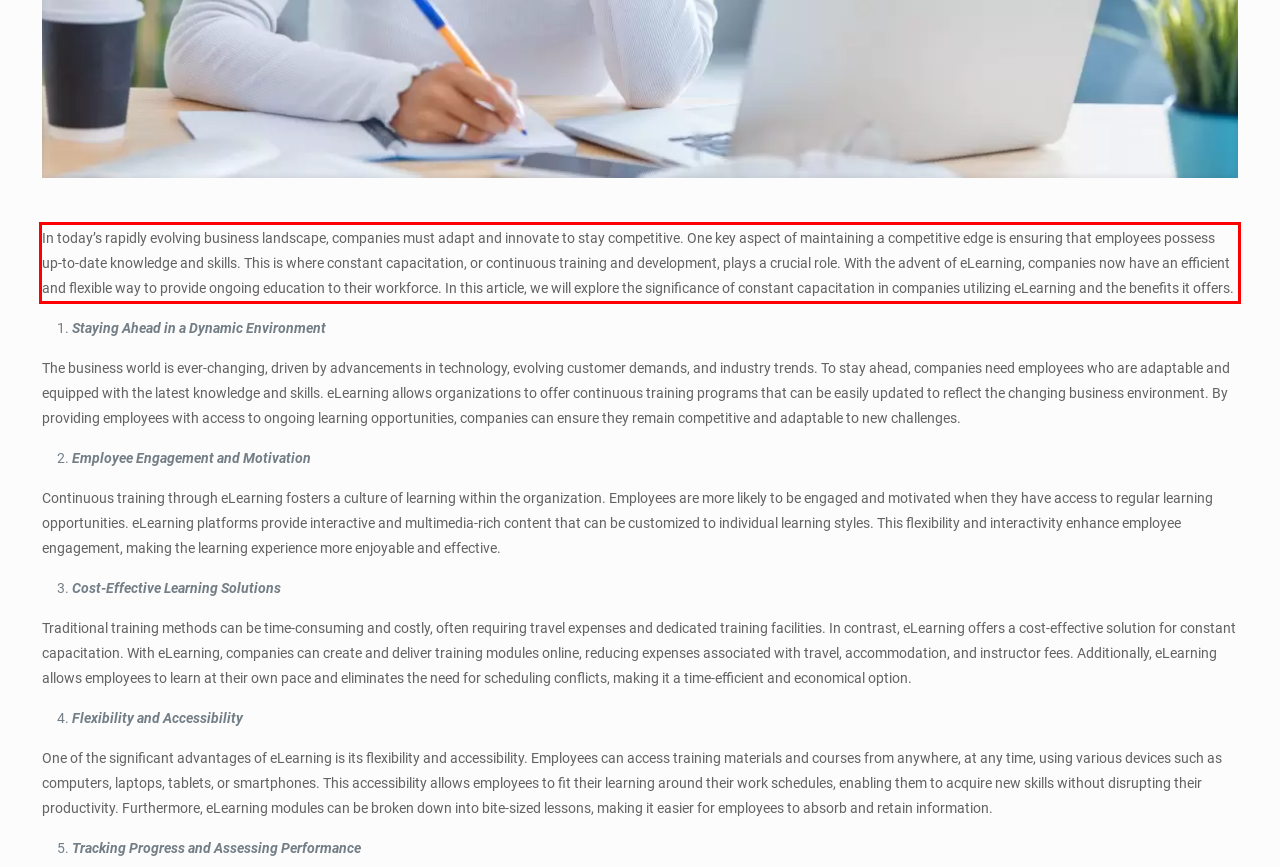The screenshot you have been given contains a UI element surrounded by a red rectangle. Use OCR to read and extract the text inside this red rectangle.

In today’s rapidly evolving business landscape, companies must adapt and innovate to stay competitive. One key aspect of maintaining a competitive edge is ensuring that employees possess up-to-date knowledge and skills. This is where constant capacitation, or continuous training and development, plays a crucial role. With the advent of eLearning, companies now have an efficient and flexible way to provide ongoing education to their workforce. In this article, we will explore the significance of constant capacitation in companies utilizing eLearning and the benefits it offers.